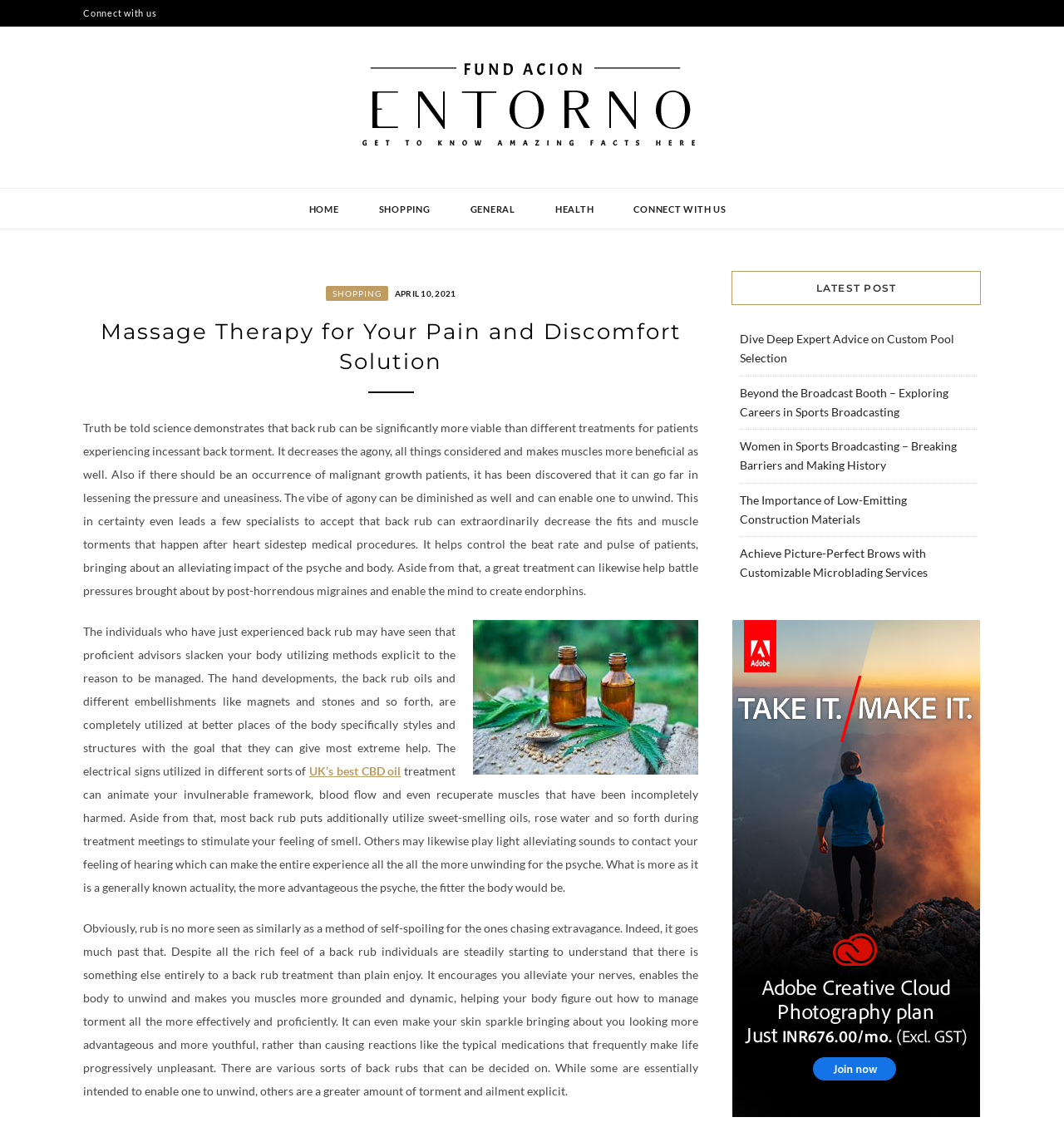Identify the bounding box coordinates of the area that should be clicked in order to complete the given instruction: "Read about 'Massage Therapy for Your Pain and Discomfort Solution'". The bounding box coordinates should be four float numbers between 0 and 1, i.e., [left, top, right, bottom].

[0.078, 0.28, 0.656, 0.333]